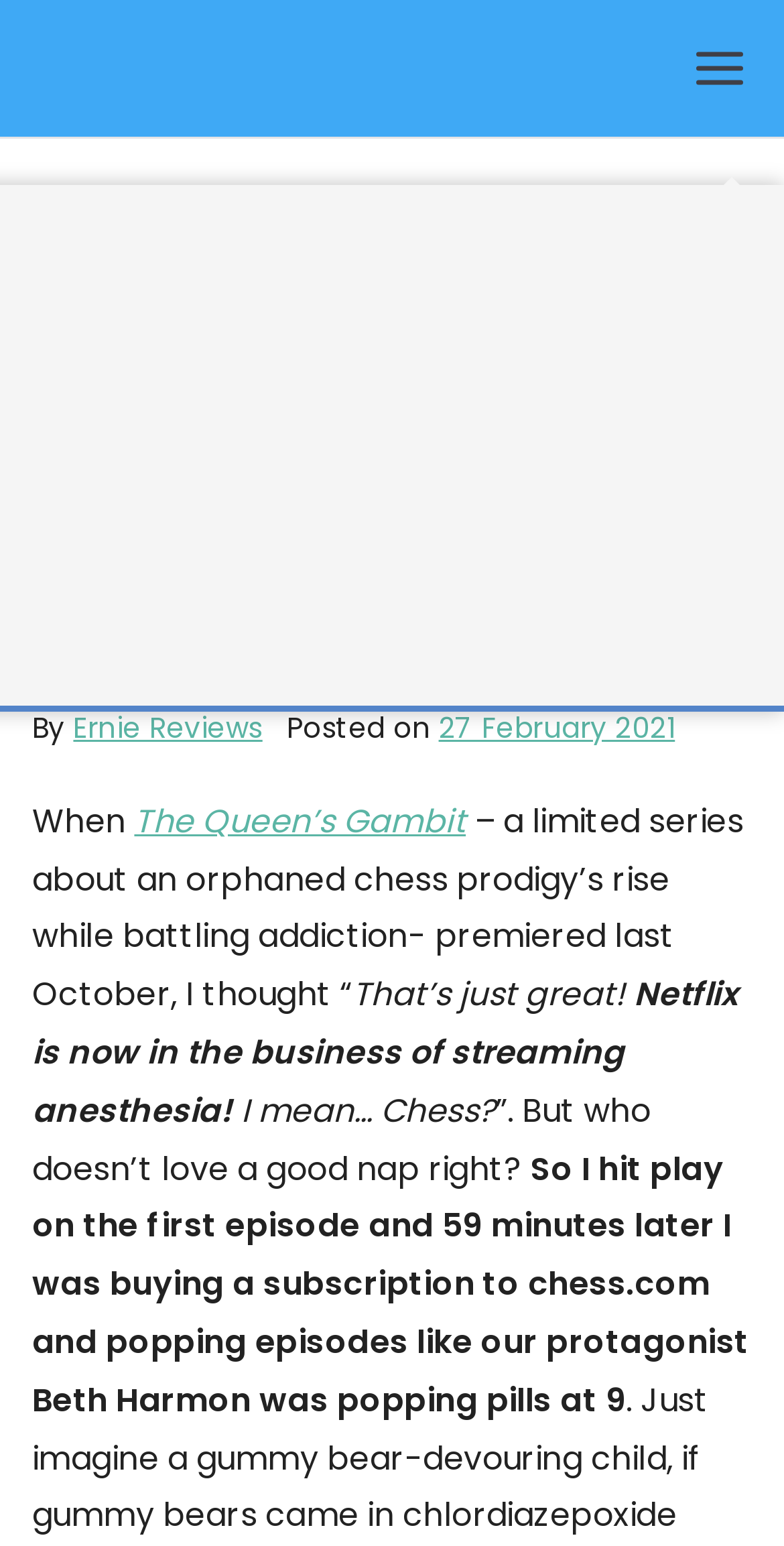What is the date of the review?
Please provide a single word or phrase as the answer based on the screenshot.

27 February 2021